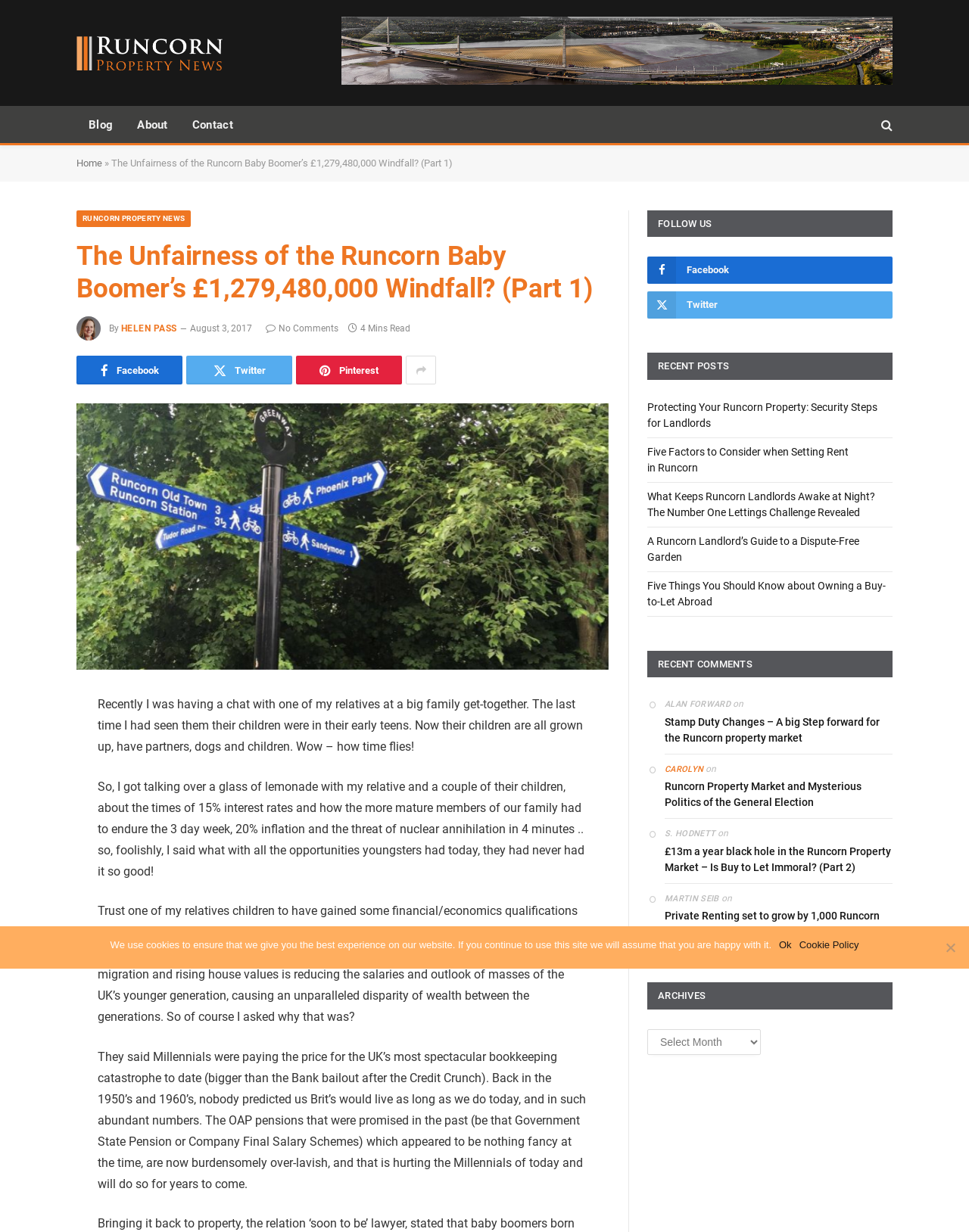Construct a thorough caption encompassing all aspects of the webpage.

The webpage is about Runcorn Property News, with a focus on a specific article titled "The Unfairness of the Runcorn Baby Boomer’s £1,279,480,000 Windfall? (Part 1)". At the top of the page, there is a navigation menu with links to "Blog", "About", "Contact", and "Home". Below this, there is a heading with the article title, accompanied by an image of Helen Pass, the author of the article.

The article itself is divided into several paragraphs, with the main content starting with a personal anecdote about a conversation with a relative. The text discusses the economic challenges faced by Millennials, including student debt, unemployment, and rising house values, and how this has led to a disparity of wealth between generations.

To the right of the article, there are social media links to Facebook, Twitter, and Pinterest. Below the article, there are links to other recent posts, including "Protecting Your Runcorn Property: Security Steps for Landlords", "Five Factors to Consider when Setting Rent in Runcorn", and others.

Further down the page, there is a section titled "RECENT COMMENTS" with comments from users, including ALAN FORWARD, CAROLYN, S. HODNETT, MARTIN SEIB, and others. Each comment includes a link to the relevant article.

At the bottom of the page, there is a section titled "ARCHIVES" with a dropdown menu to select archives by date. There is also a "Cookie Notice" dialog box that appears at the bottom of the page, informing users about the use of cookies on the website.